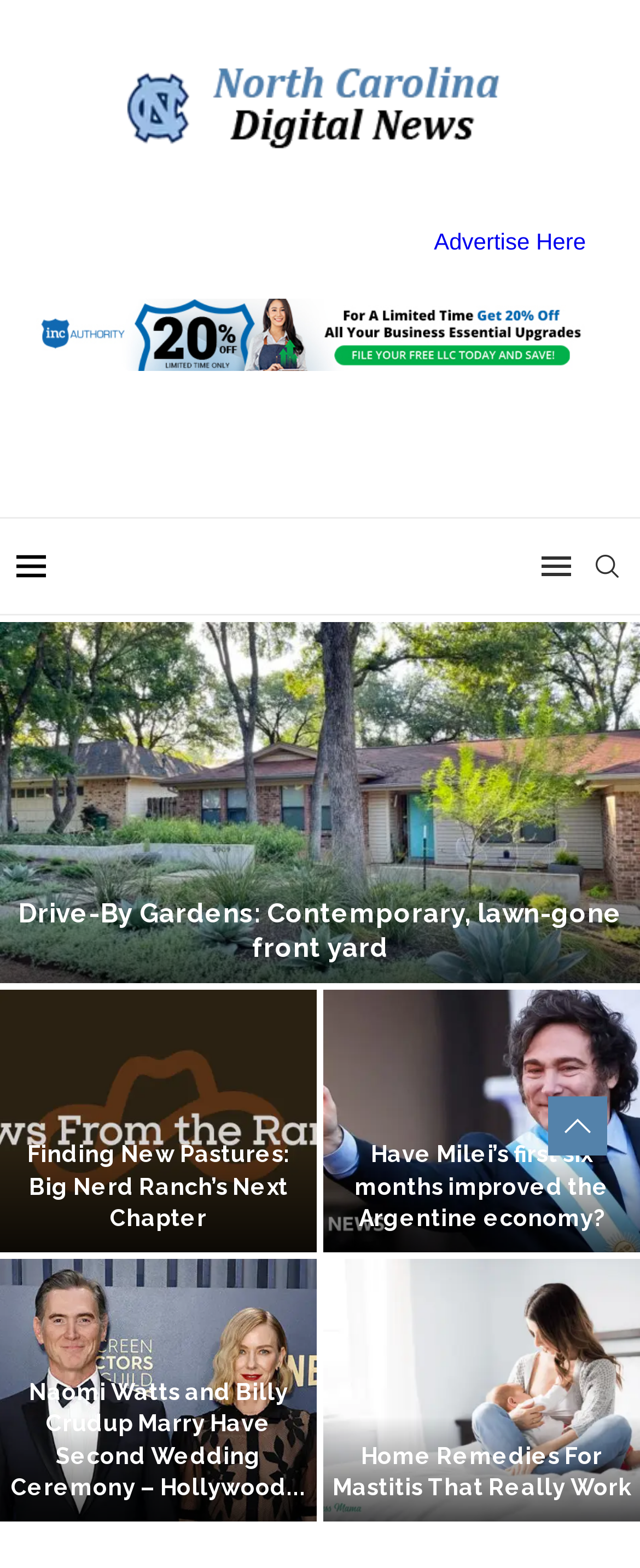What is the position of the search link?
Using the information from the image, answer the question thoroughly.

The search link is located at the top right of the webpage, with bounding box coordinates [0.923, 0.33, 0.974, 0.391]. This can be determined by comparing the y1 and y2 coordinates of the search link with other elements on the webpage.